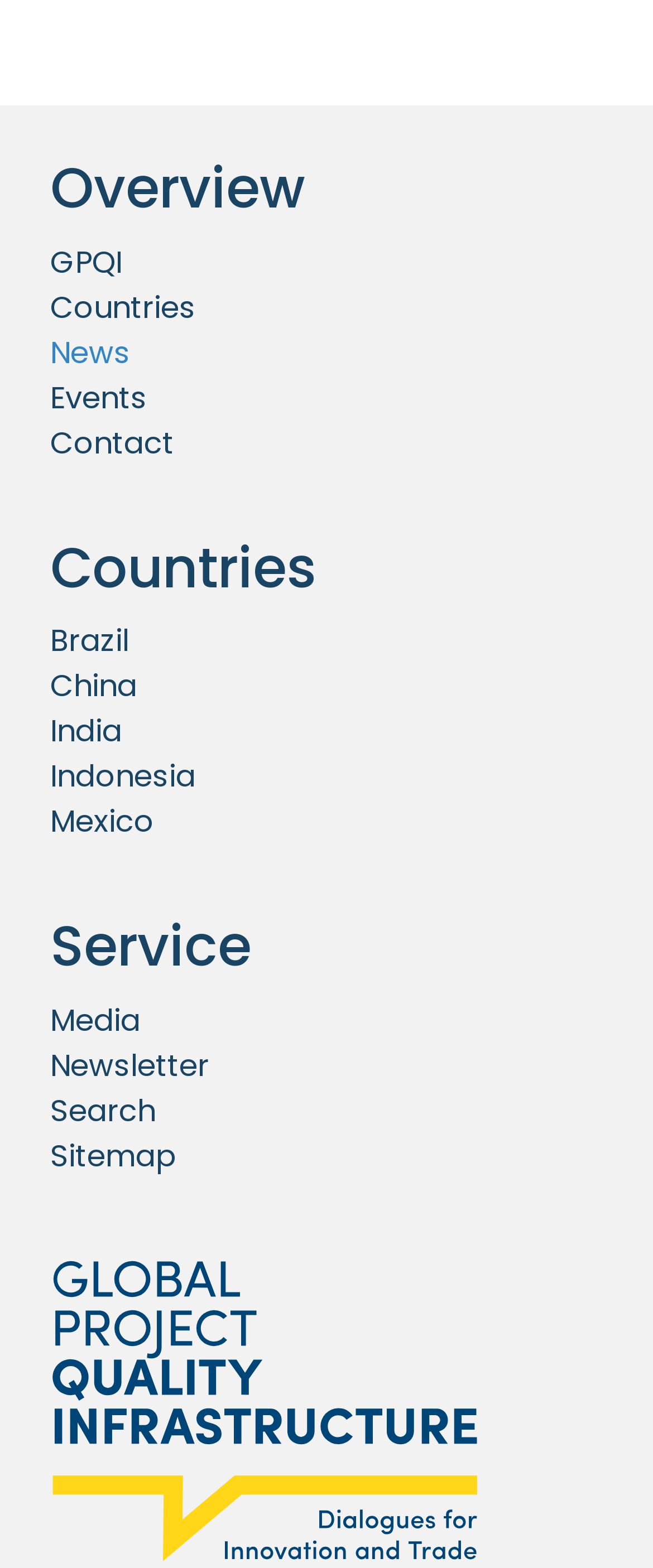What type of content is available under the 'Service' section?
Answer with a single word or phrase, using the screenshot for reference.

Media, Newsletter, Search, Sitemap